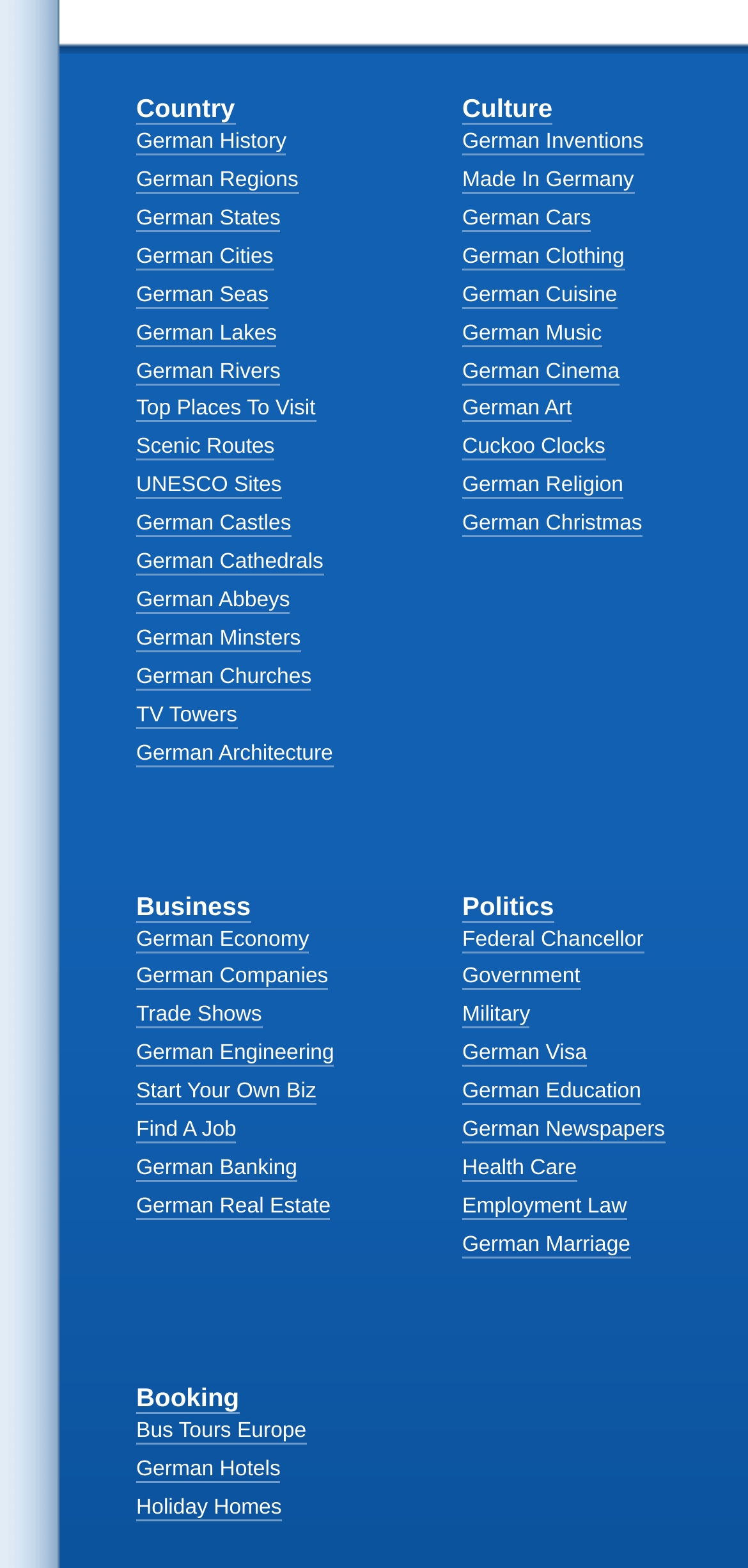What are the subcategories under the Business category?
Please provide a single word or phrase answer based on the image.

German Economy, German Companies, etc.